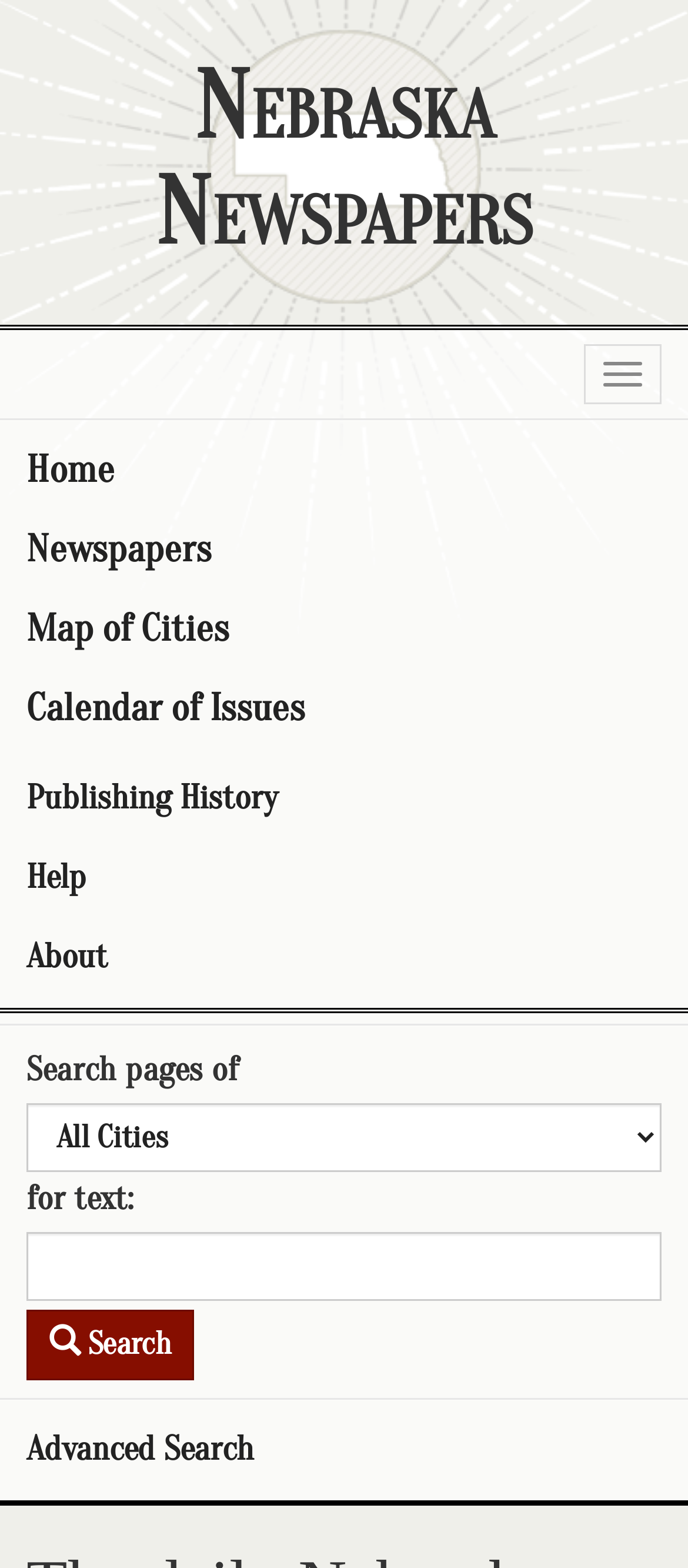Pinpoint the bounding box coordinates of the clickable area needed to execute the instruction: "Click on the Toggle navigation button". The coordinates should be specified as four float numbers between 0 and 1, i.e., [left, top, right, bottom].

[0.849, 0.219, 0.962, 0.257]